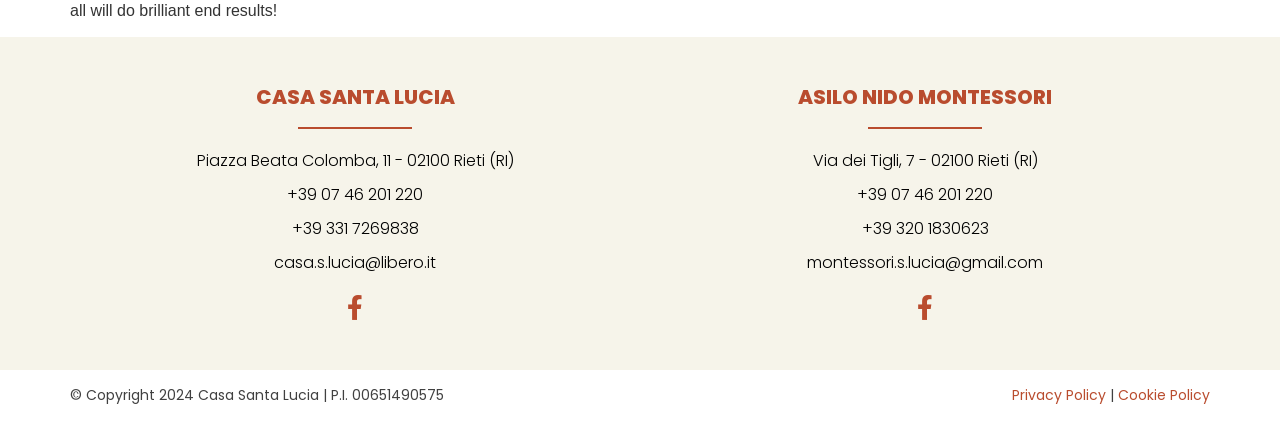Pinpoint the bounding box coordinates of the clickable element to carry out the following instruction: "Check the address of ASILO NIDO MONTESSORI."

[0.635, 0.355, 0.811, 0.409]